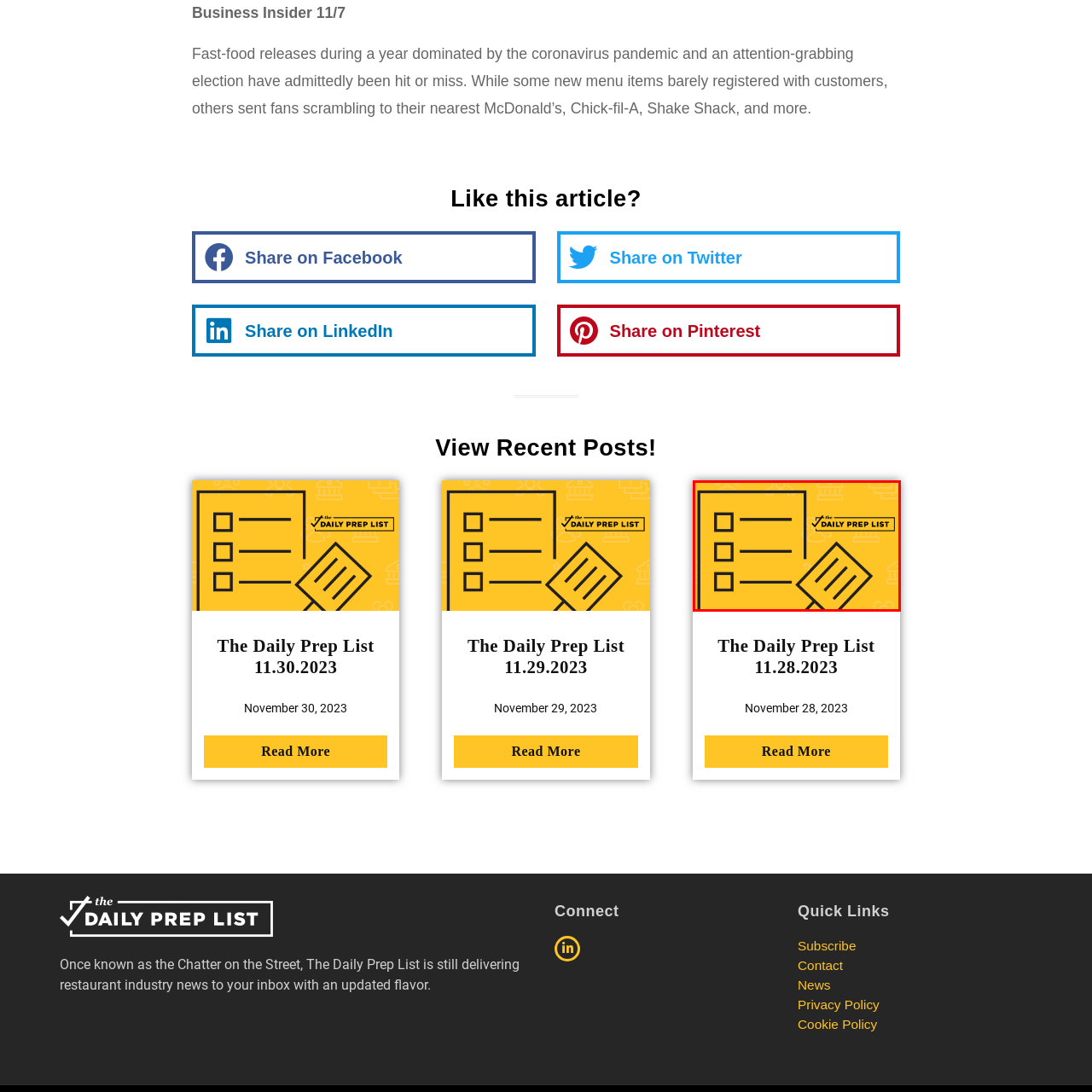What does the checklist symbolize?
Consider the details within the red bounding box and provide a thorough answer to the question.

The checklist symbolizes organization and preparation because the caption states that the checklist 'symbolizing organization and preparation', which implies that the checklist is a visual representation of being organized and prepared.